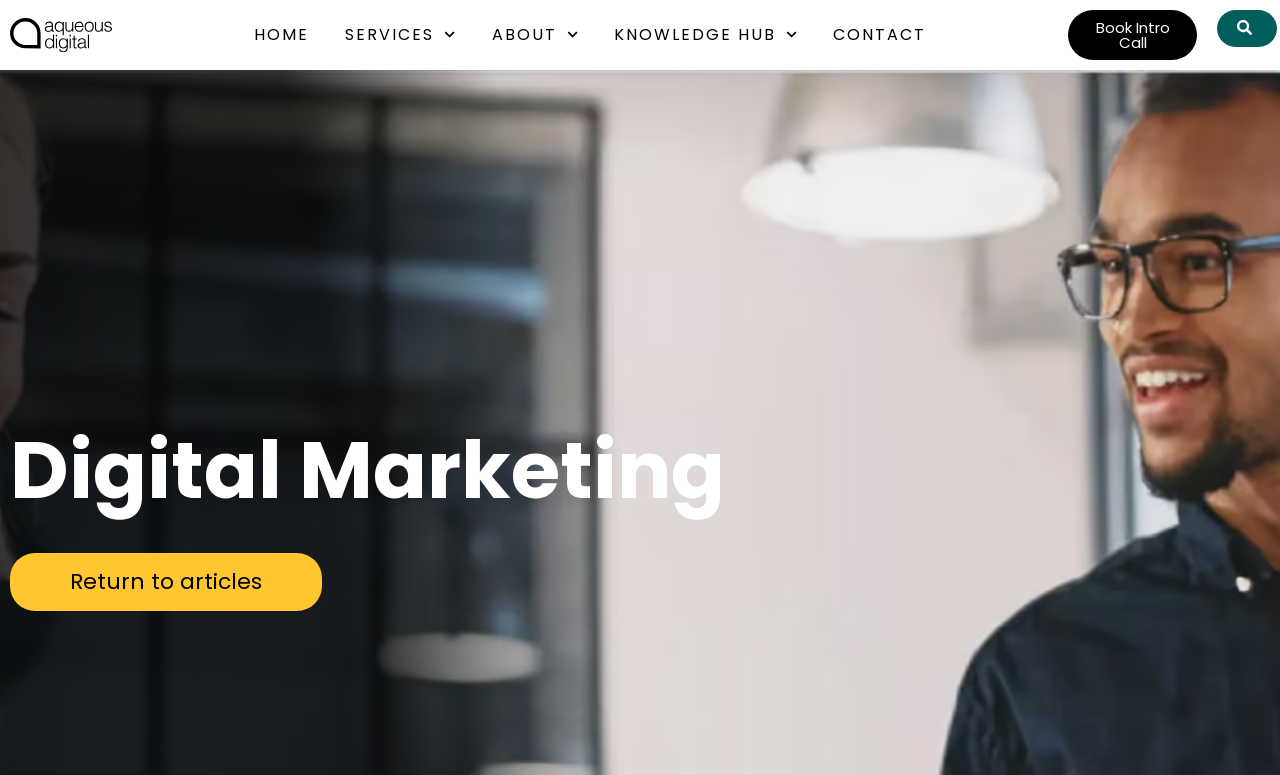Offer a detailed account of what is visible on the webpage.

The webpage is about digital marketing archives, with a prominent logo of Aqueous Digital at the top left corner. Below the logo, there is a navigation menu with five main links: "HOME", "SERVICES", "ABOUT", "KNOWLEDGE HUB", and "CONTACT", each accompanied by a small icon. The "SERVICES", "ABOUT", and "KNOWLEDGE HUB" links have dropdown menus.

To the right of the navigation menu, there are two prominent links: "Book Intro Call" and "Search Aqueous Digital". The "Book Intro Call" link is positioned near the top right corner, while the "Search Aqueous Digital" link is at the very top right corner.

The main content of the webpage is headed by a title "Digital Marketing" at the top center. Below the title, there is a link "Return to articles" at the top left corner. The webpage also features a collection of articles and videos related to digital marketing, including SEO, PPC, Social Media, and Google search news, as well as opinion pieces and interesting developments in the field.